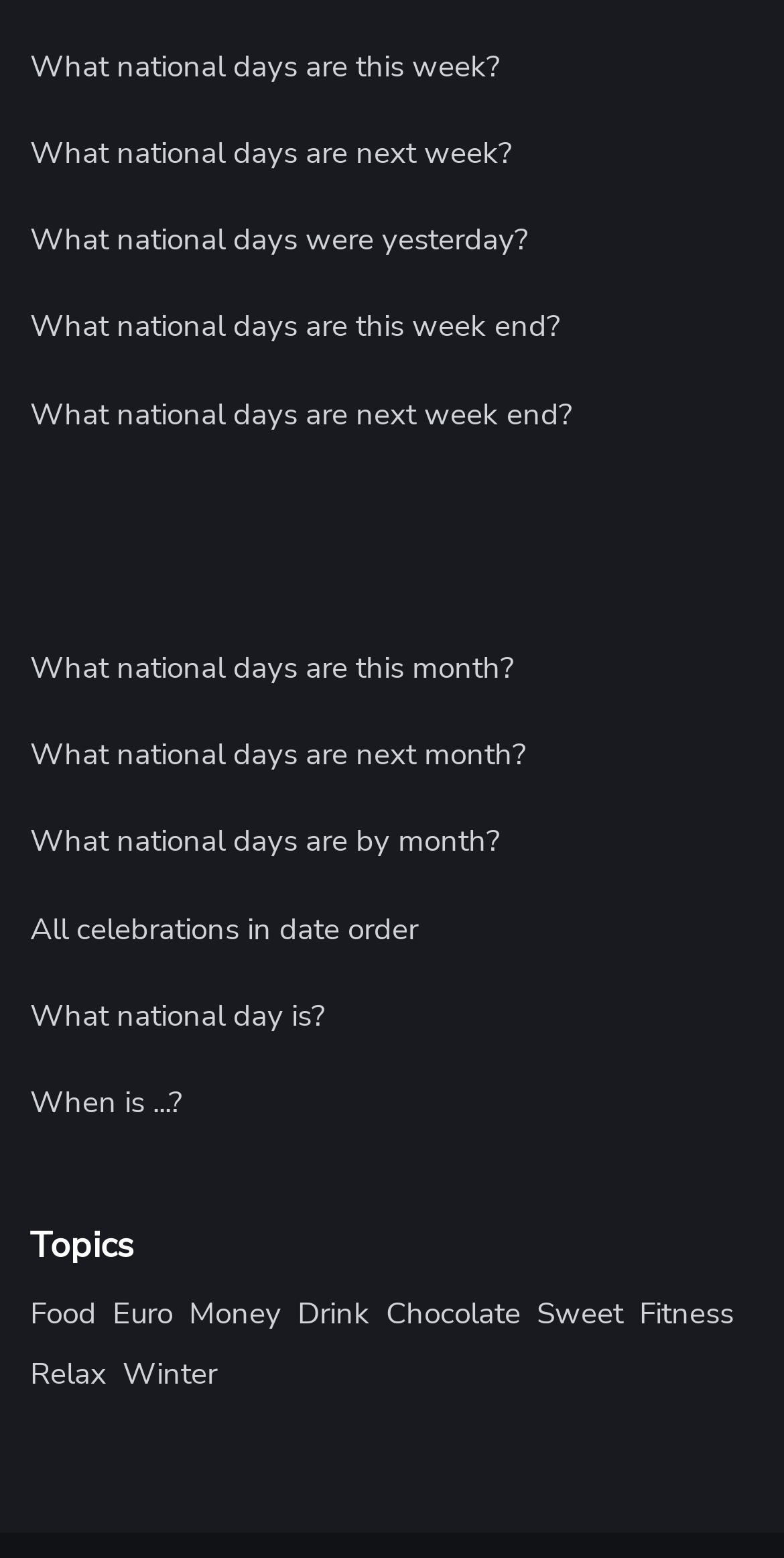Analyze the image and deliver a detailed answer to the question: How many topics are there on the webpage?

There are 9 links in the topics section, which suggests that there are 9 topics on the webpage.